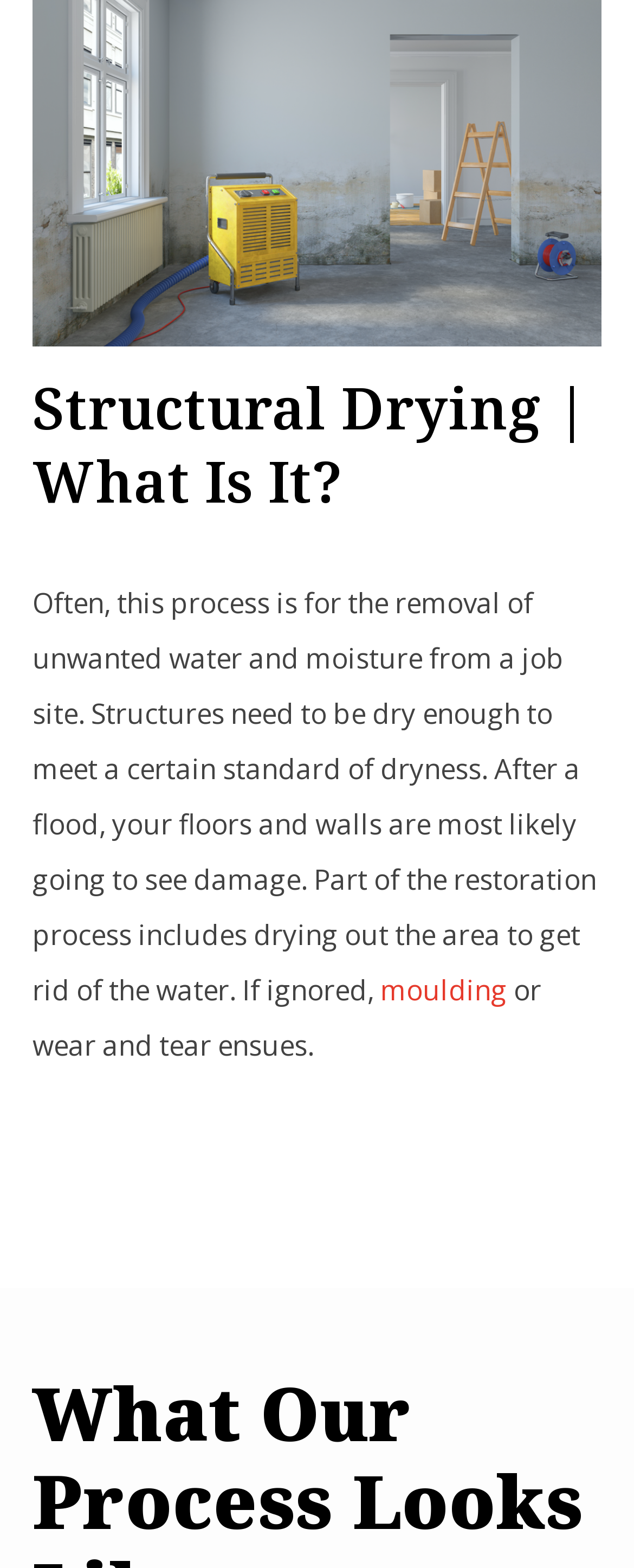Locate the bounding box of the UI element described by: "Vehicle Impact" in the given webpage screenshot.

[0.449, 0.323, 0.936, 0.363]